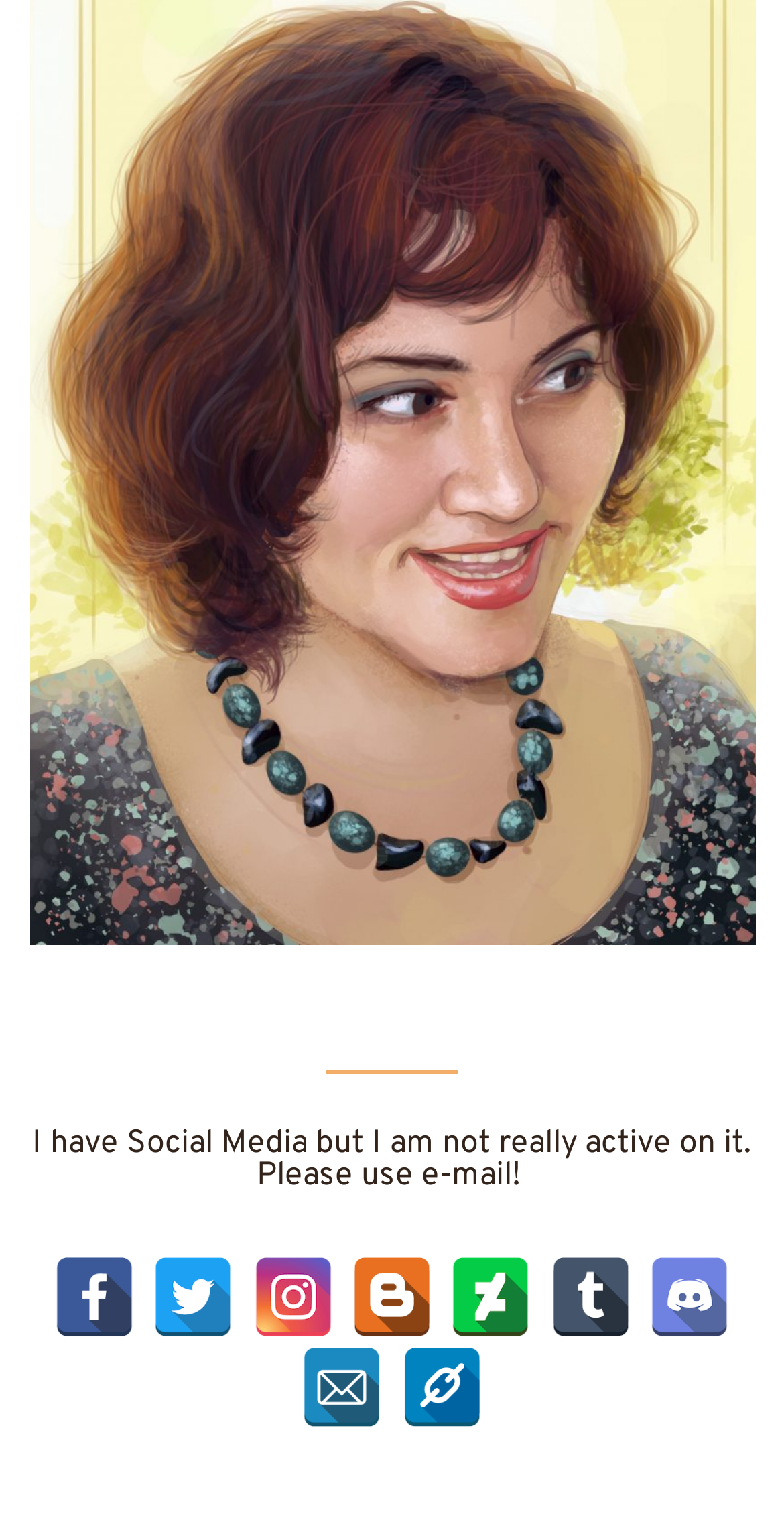Locate the bounding box coordinates of the clickable area needed to fulfill the instruction: "Click on Facebook".

[0.068, 0.825, 0.171, 0.877]